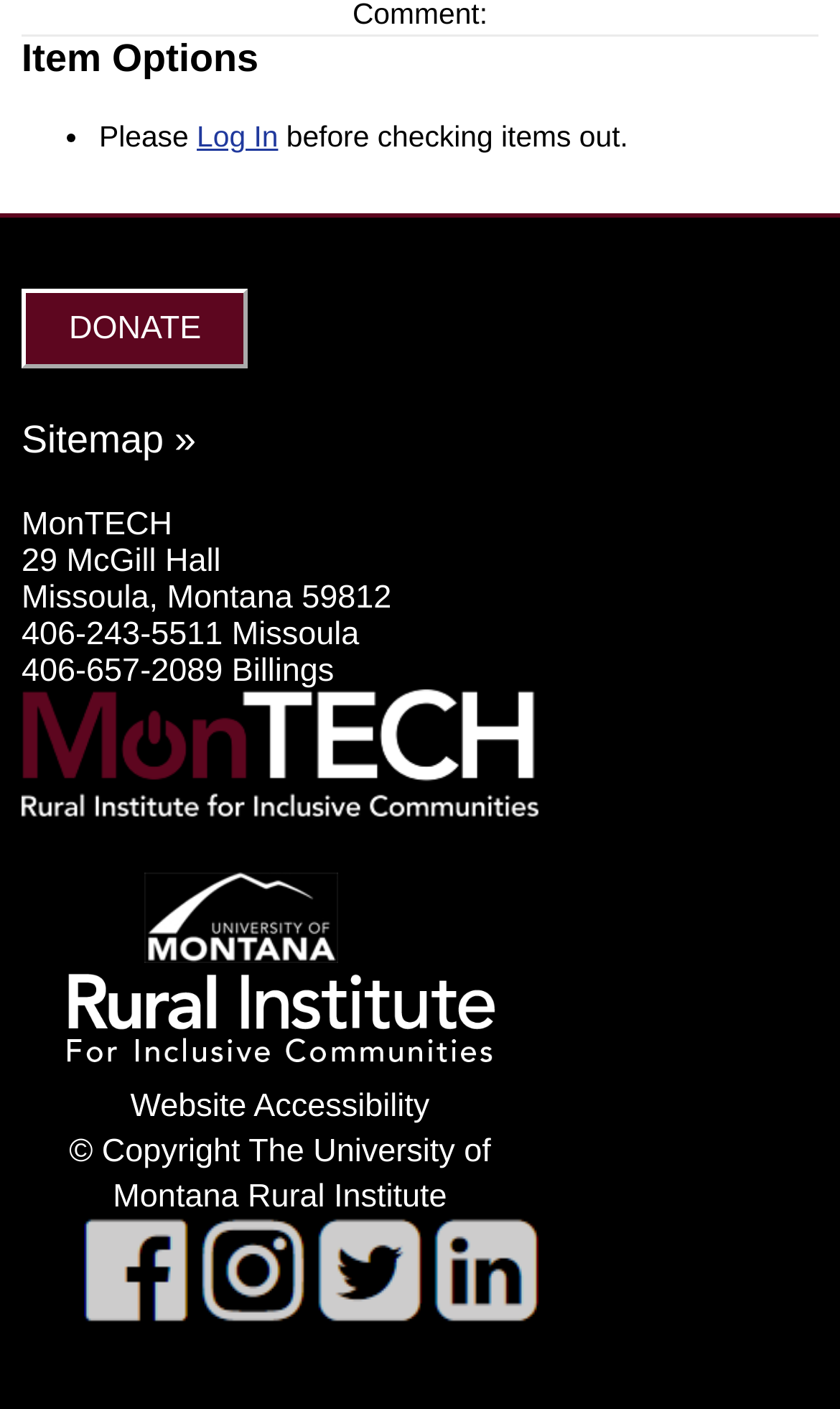Predict the bounding box of the UI element based on this description: "Vote for Student Council".

None